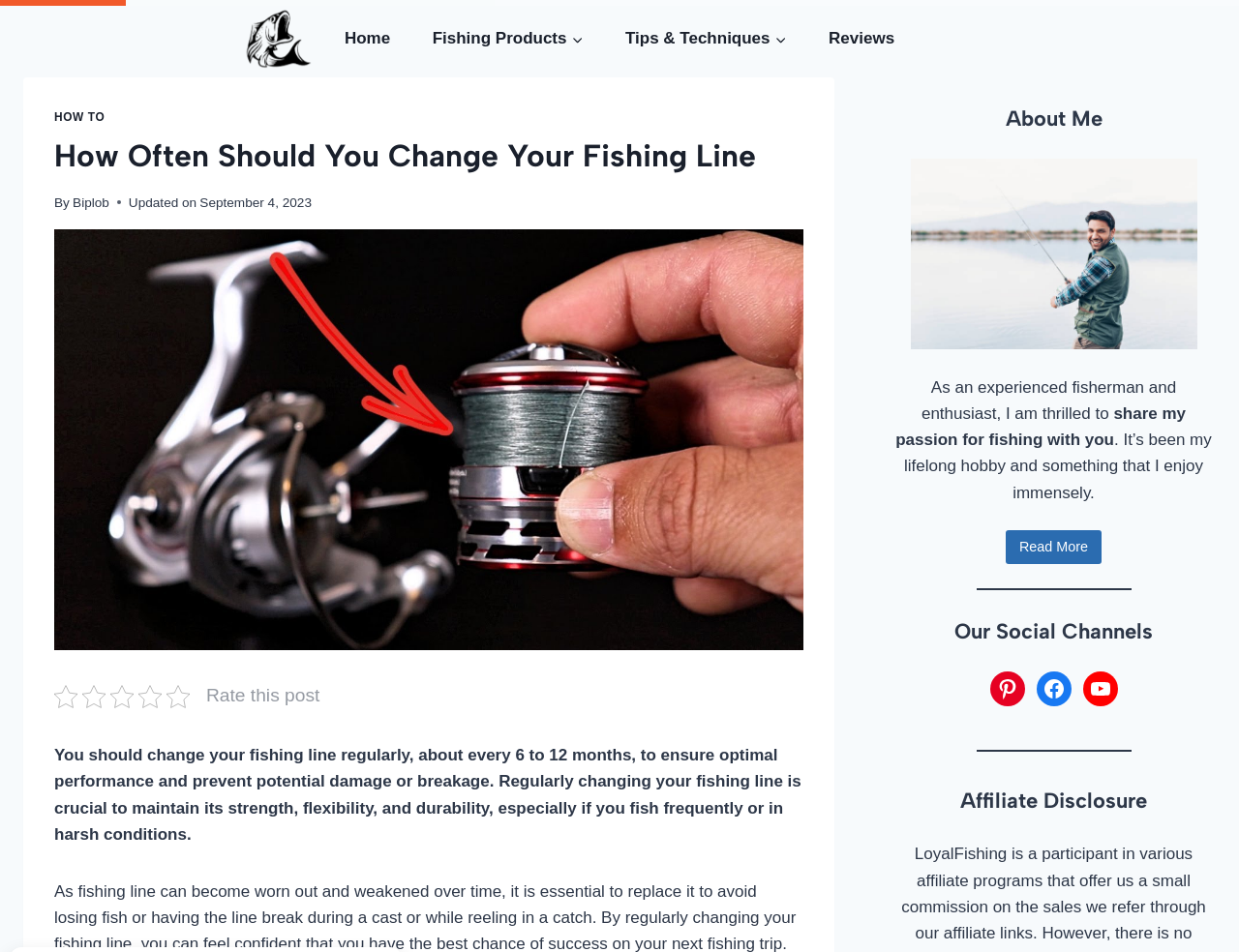Specify the bounding box coordinates of the area to click in order to follow the given instruction: "Log in to the website."

None